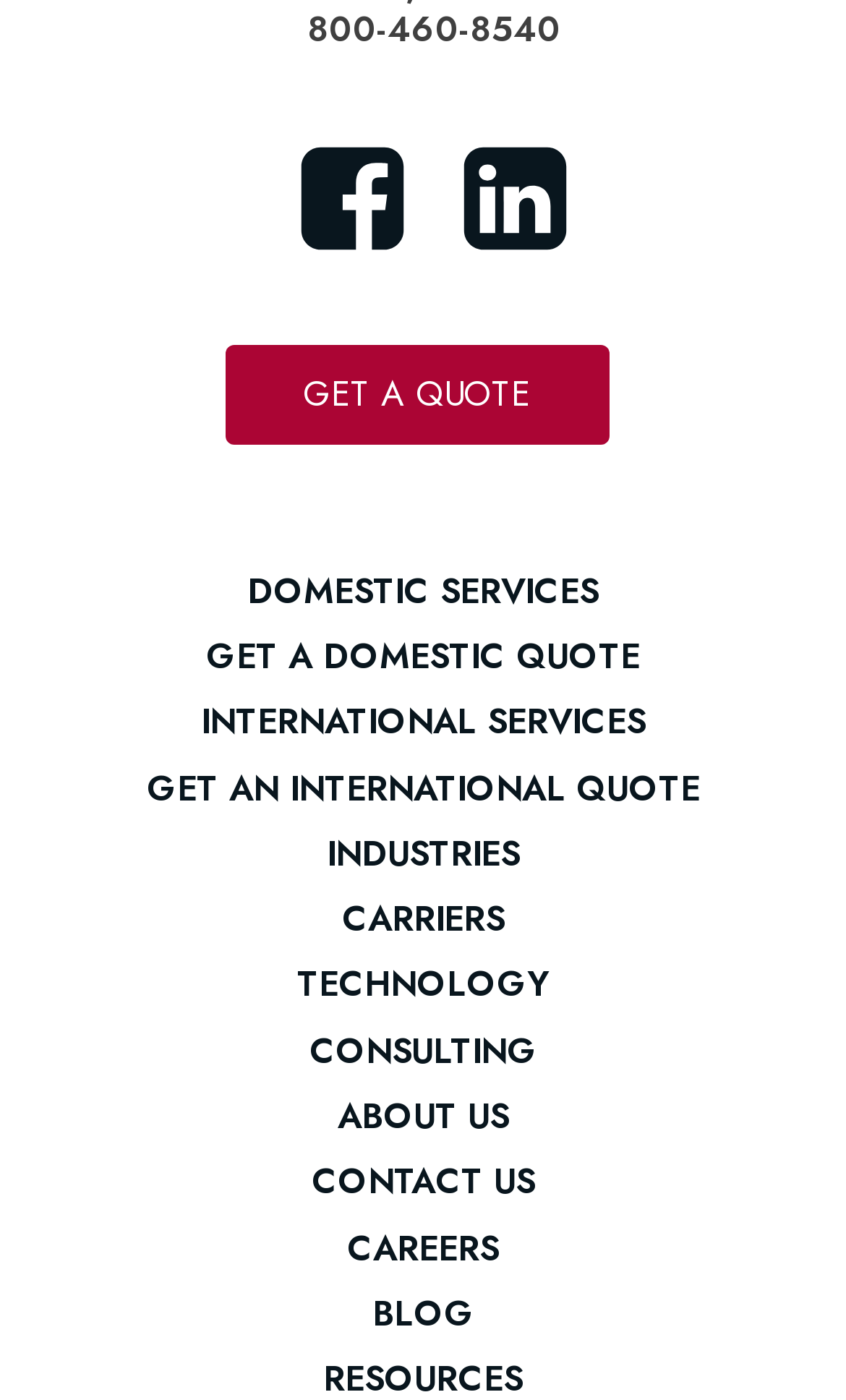What is the second service option?
Please craft a detailed and exhaustive response to the question.

The second service option can be found in the menu, which is 'DOMESTIC SERVICES'.